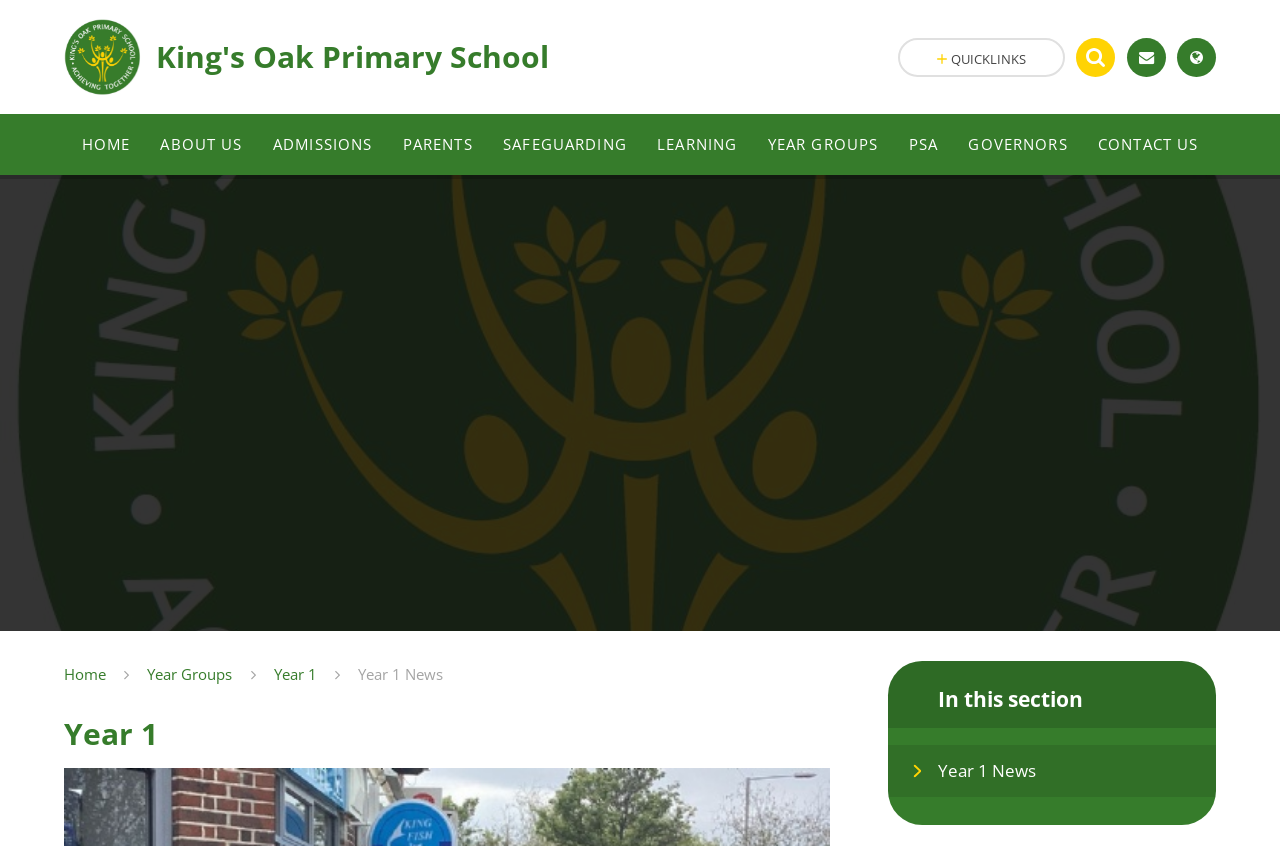What is the principal heading displayed on the webpage?

King's Oak Primary School